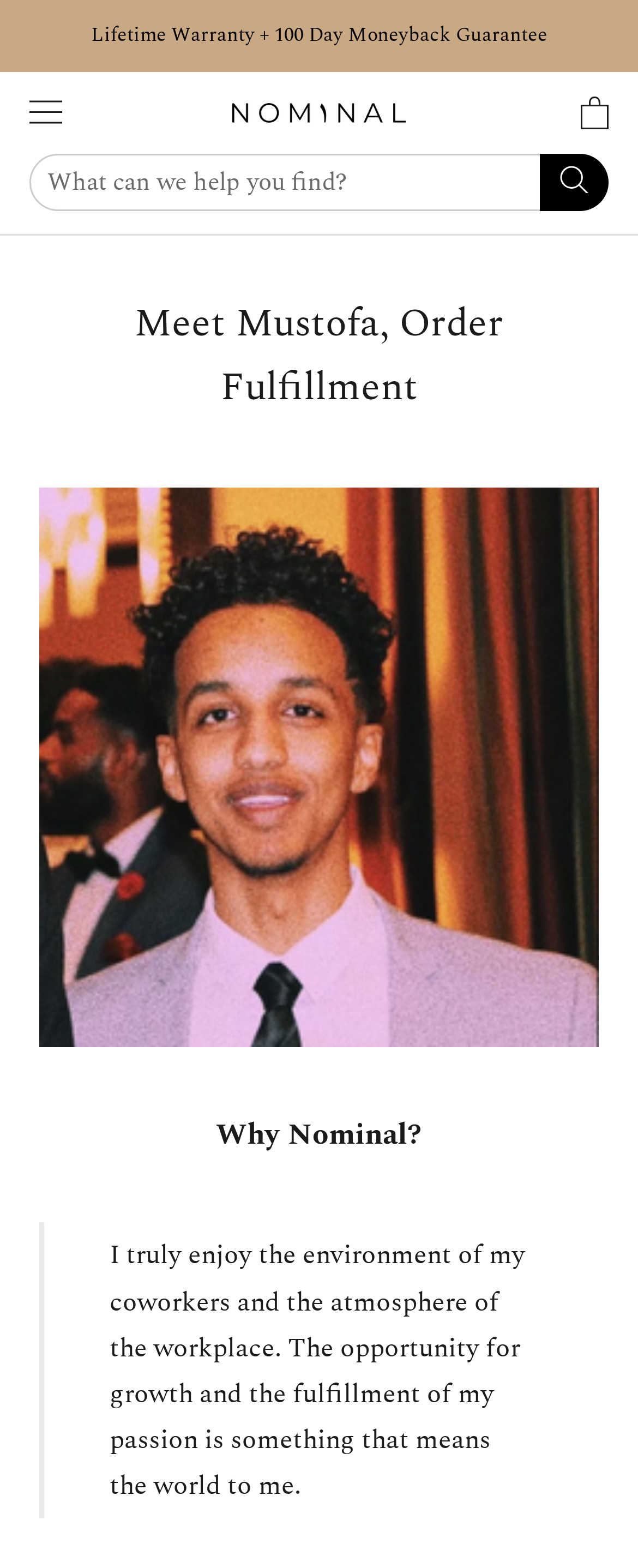Look at the image and write a detailed answer to the question: 
What is the opportunity for growth related to?

The question can be answered by looking at the blockquote text '...the fulfillment of my passion is something that means the world to me.' which indicates that the opportunity for growth is related to the fulfillment of one's passion.